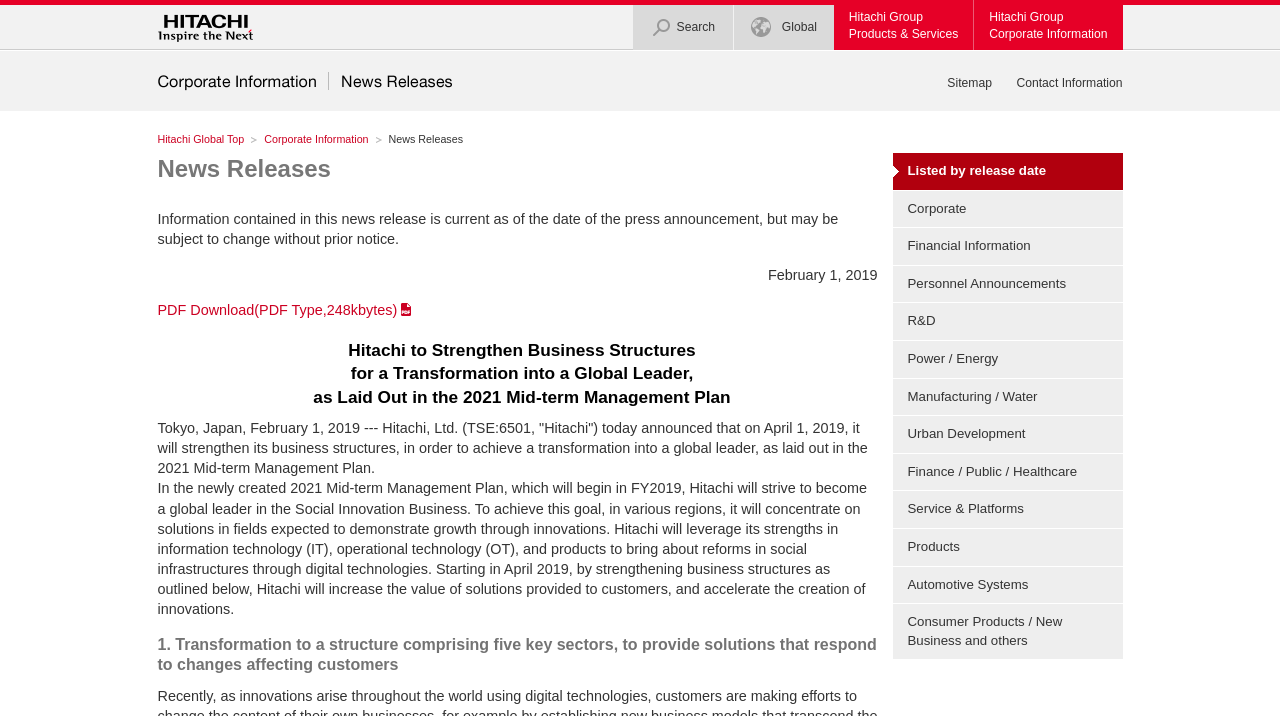What is the file type of the downloadable file?
Using the visual information, reply with a single word or short phrase.

PDF